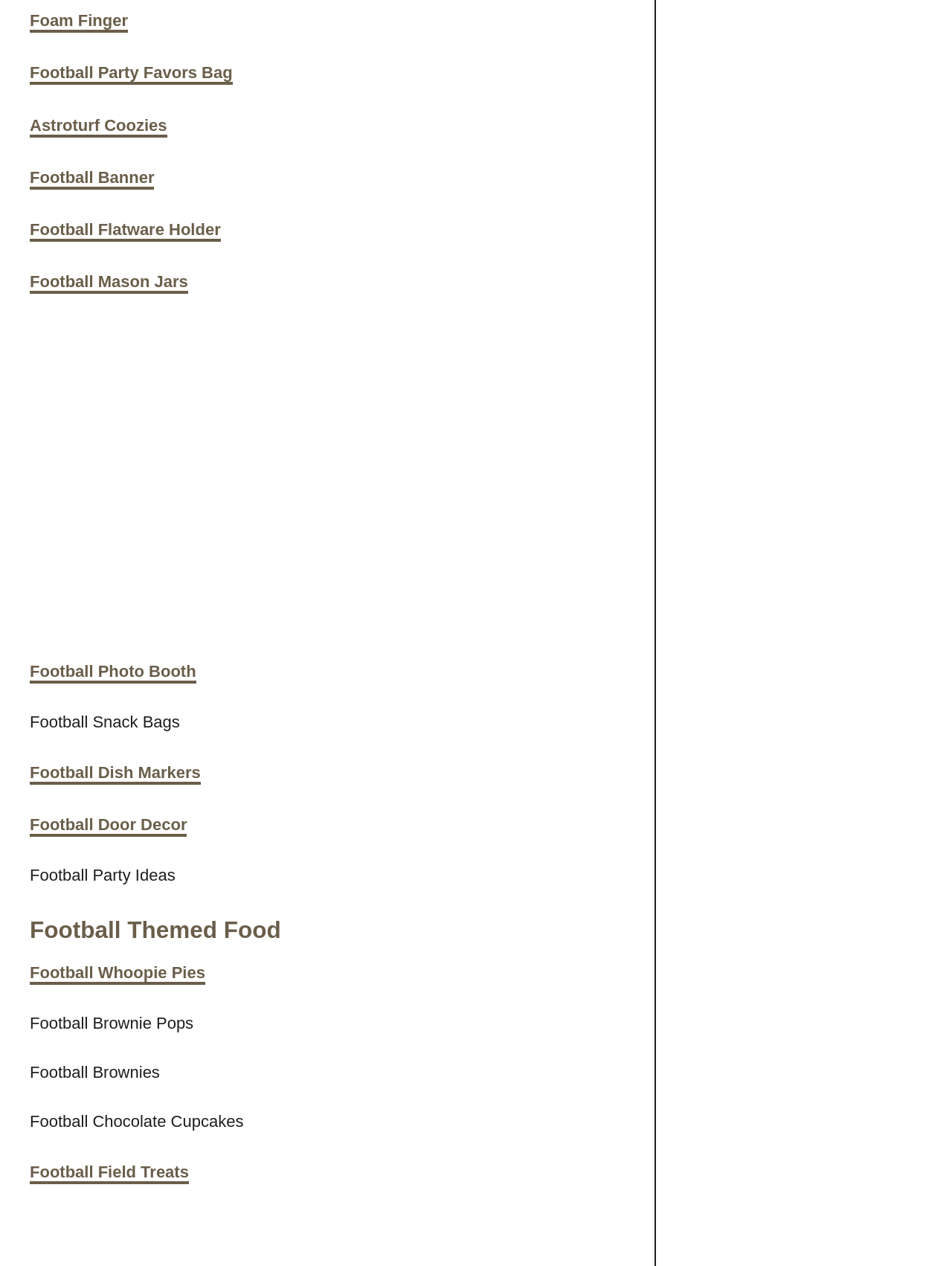Identify the bounding box coordinates for the element you need to click to achieve the following task: "go to Football Field Treats". Provide the bounding box coordinates as four float numbers between 0 and 1, in the form [left, top, right, bottom].

[0.031, 0.918, 0.198, 0.935]